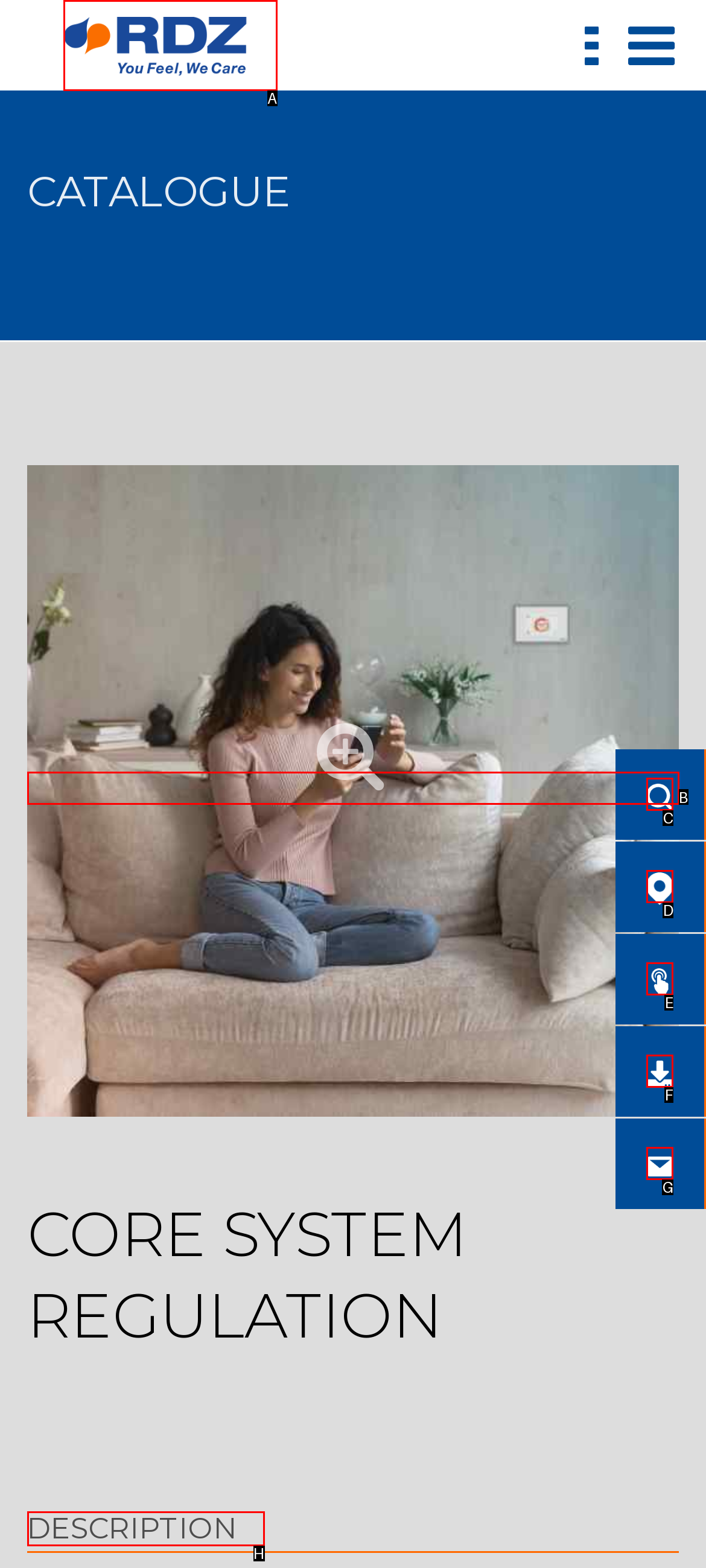Identify the option that corresponds to the description: title="Download". Provide only the letter of the option directly.

F